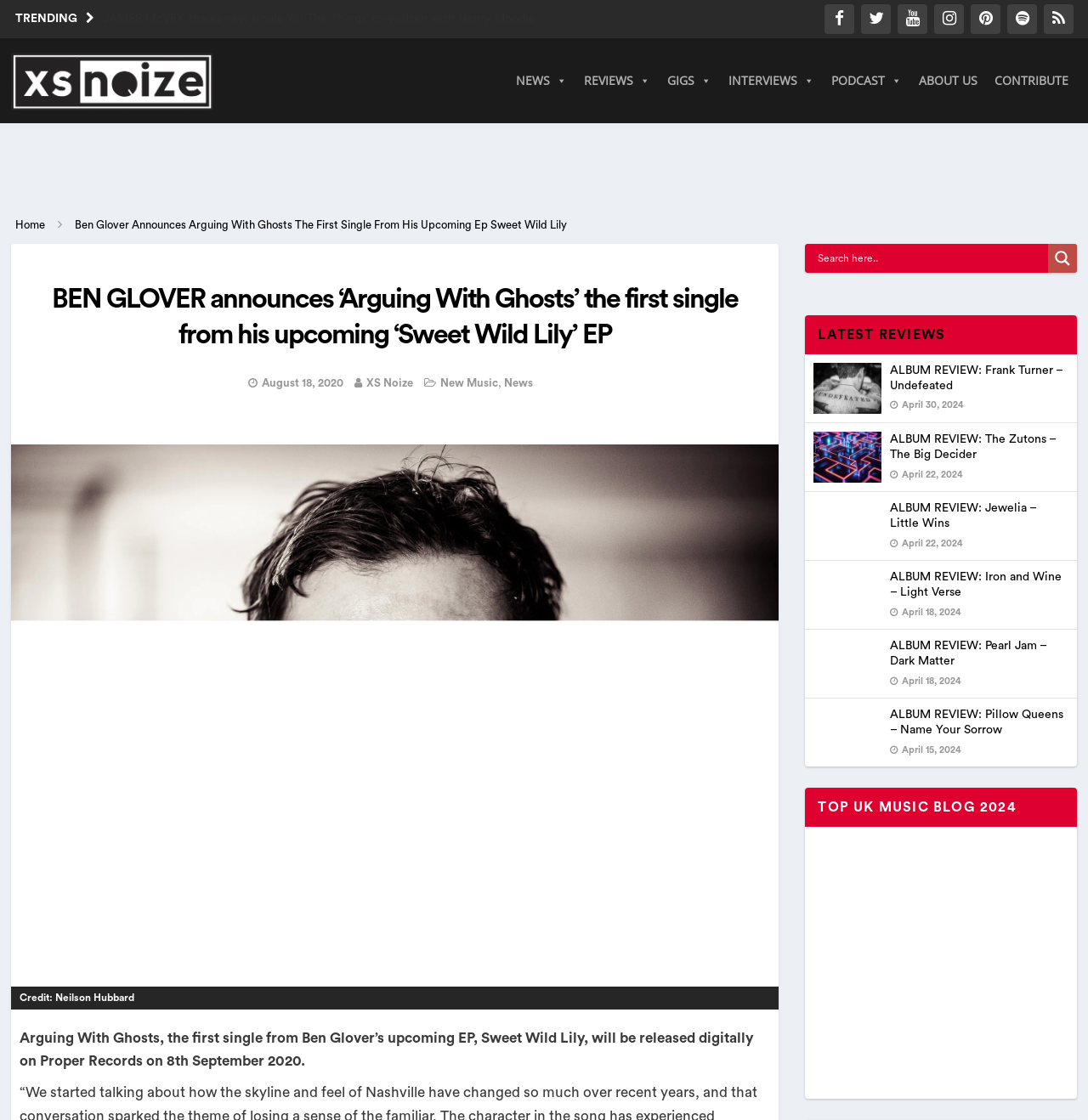Specify the bounding box coordinates for the region that must be clicked to perform the given instruction: "View Privacy policy".

None